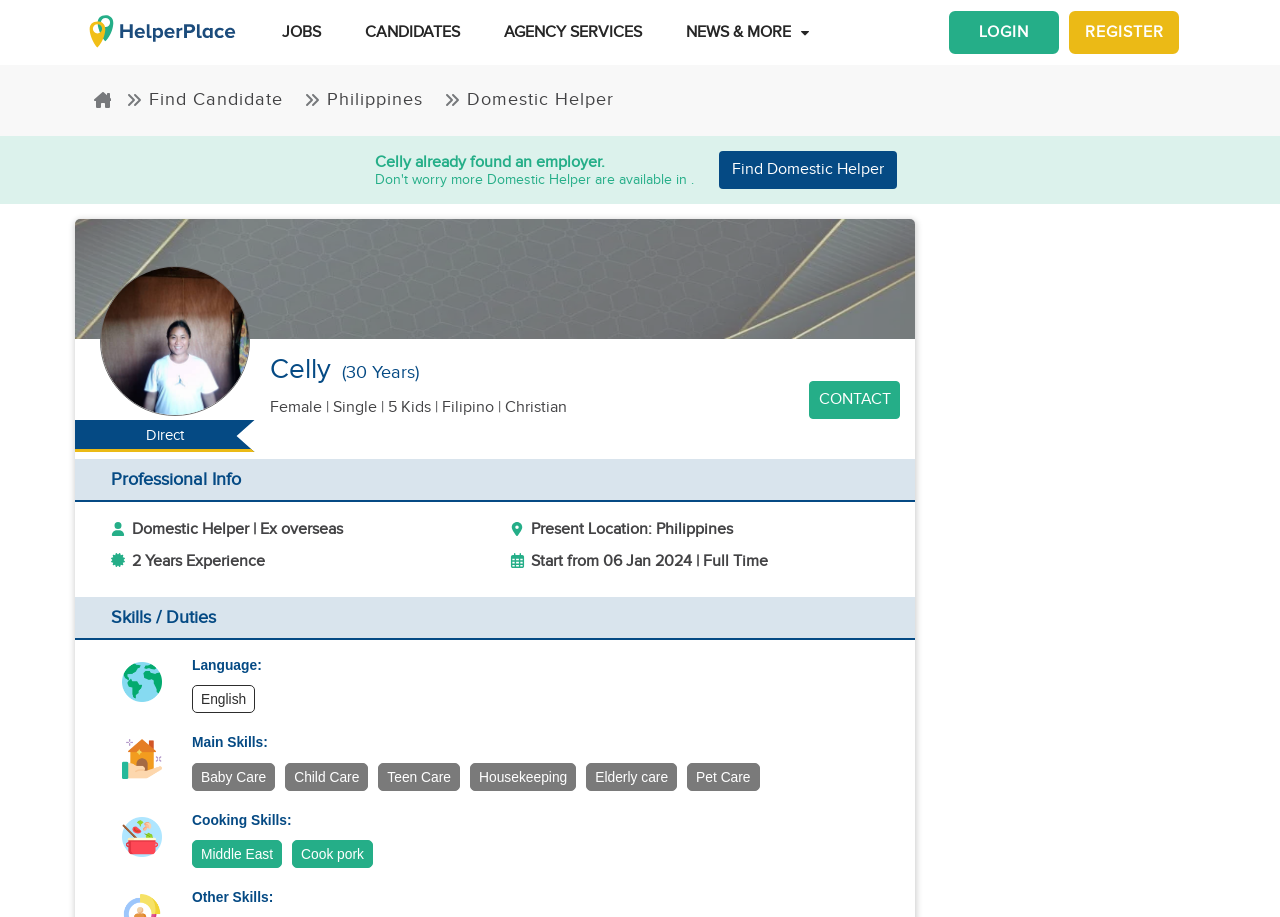What is Celly's occupation?
Based on the image, answer the question with as much detail as possible.

I found this information by looking at the heading 'Domestic Helper | Ex overseas' which is located in the 'Professional Info' section of the webpage.